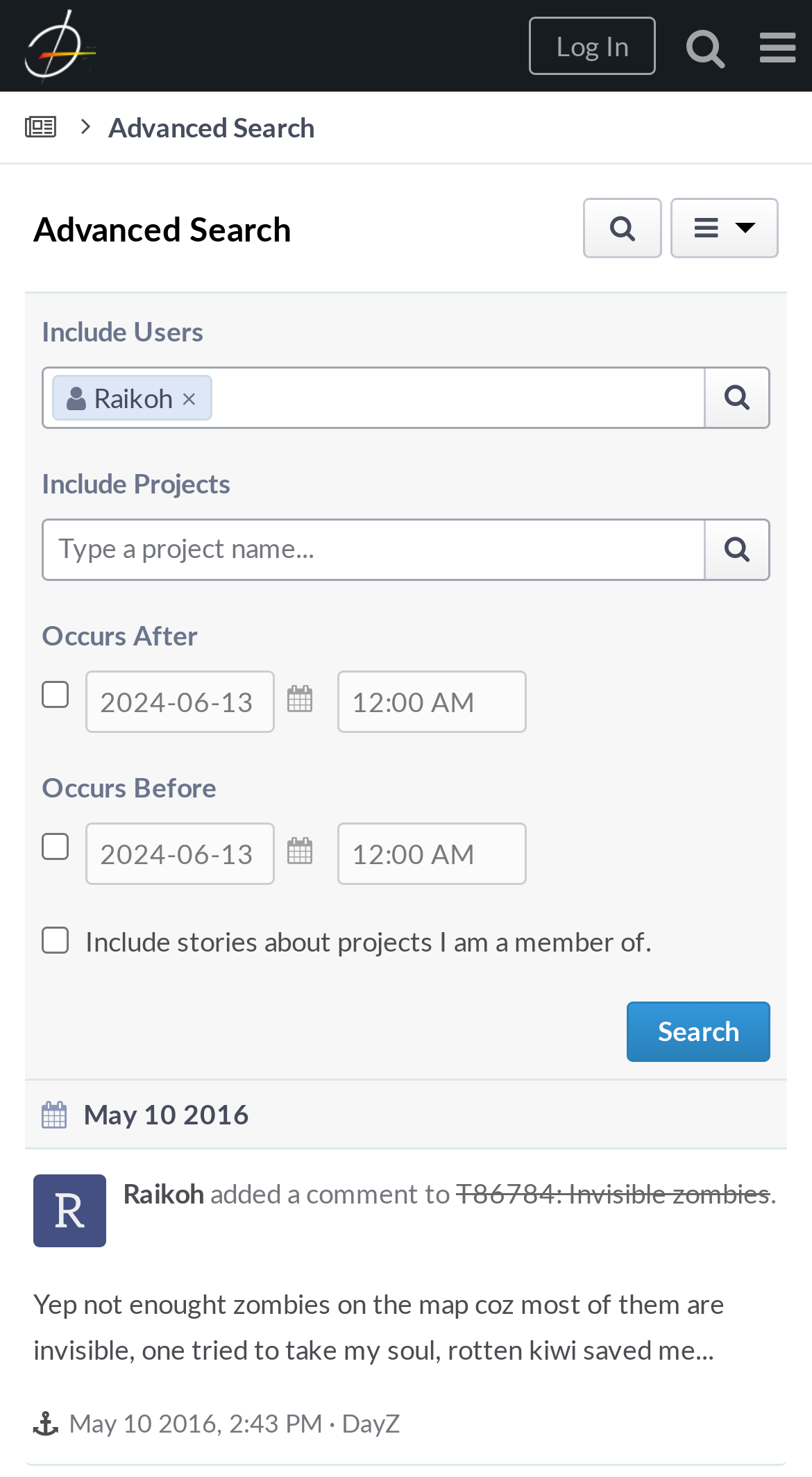Pinpoint the bounding box coordinates of the element that must be clicked to accomplish the following instruction: "Click the 'Search' button". The coordinates should be in the format of four float numbers between 0 and 1, i.e., [left, top, right, bottom].

[0.772, 0.678, 0.949, 0.719]